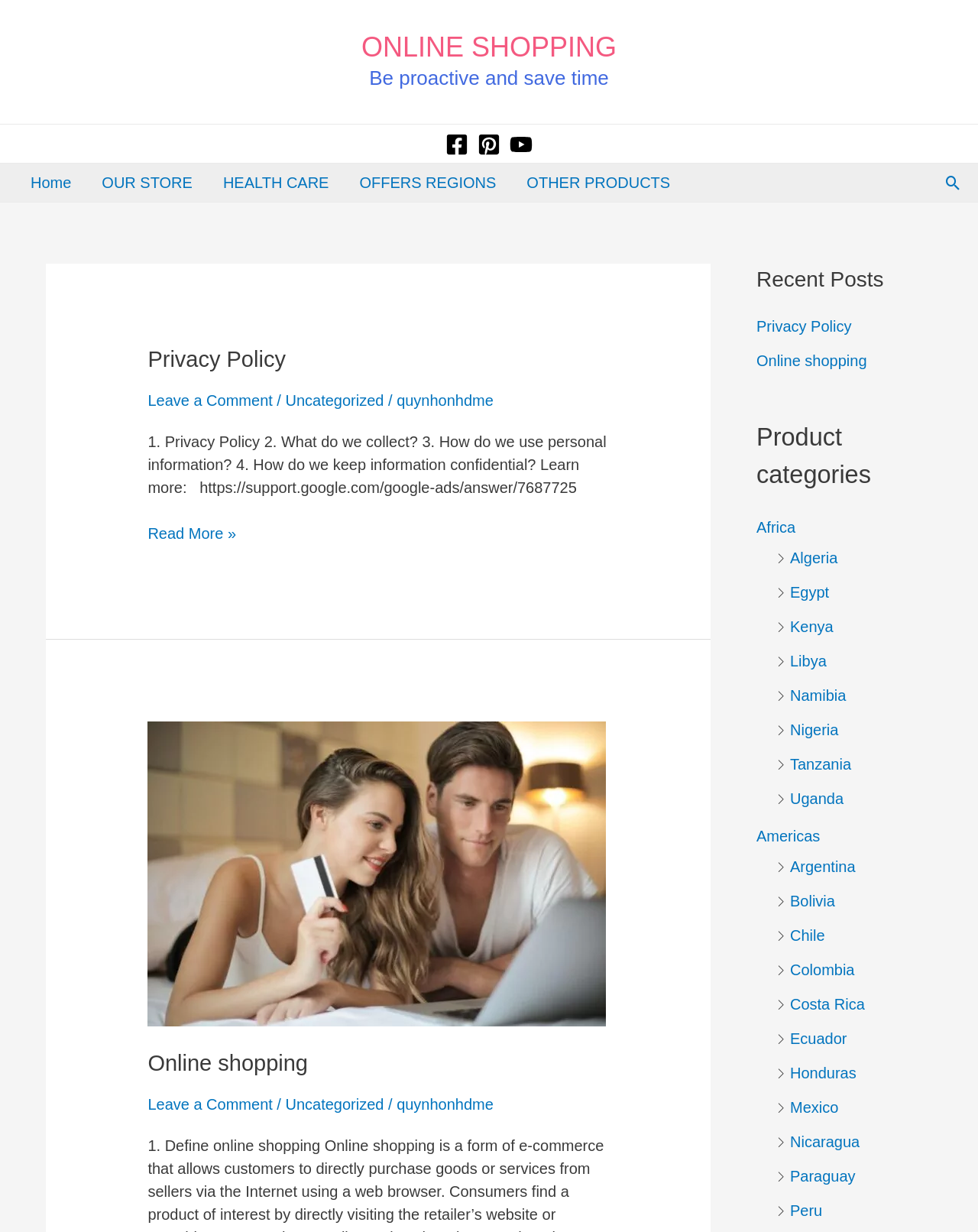Identify the bounding box coordinates of the section that should be clicked to achieve the task described: "Search for something".

[0.965, 0.141, 0.984, 0.156]